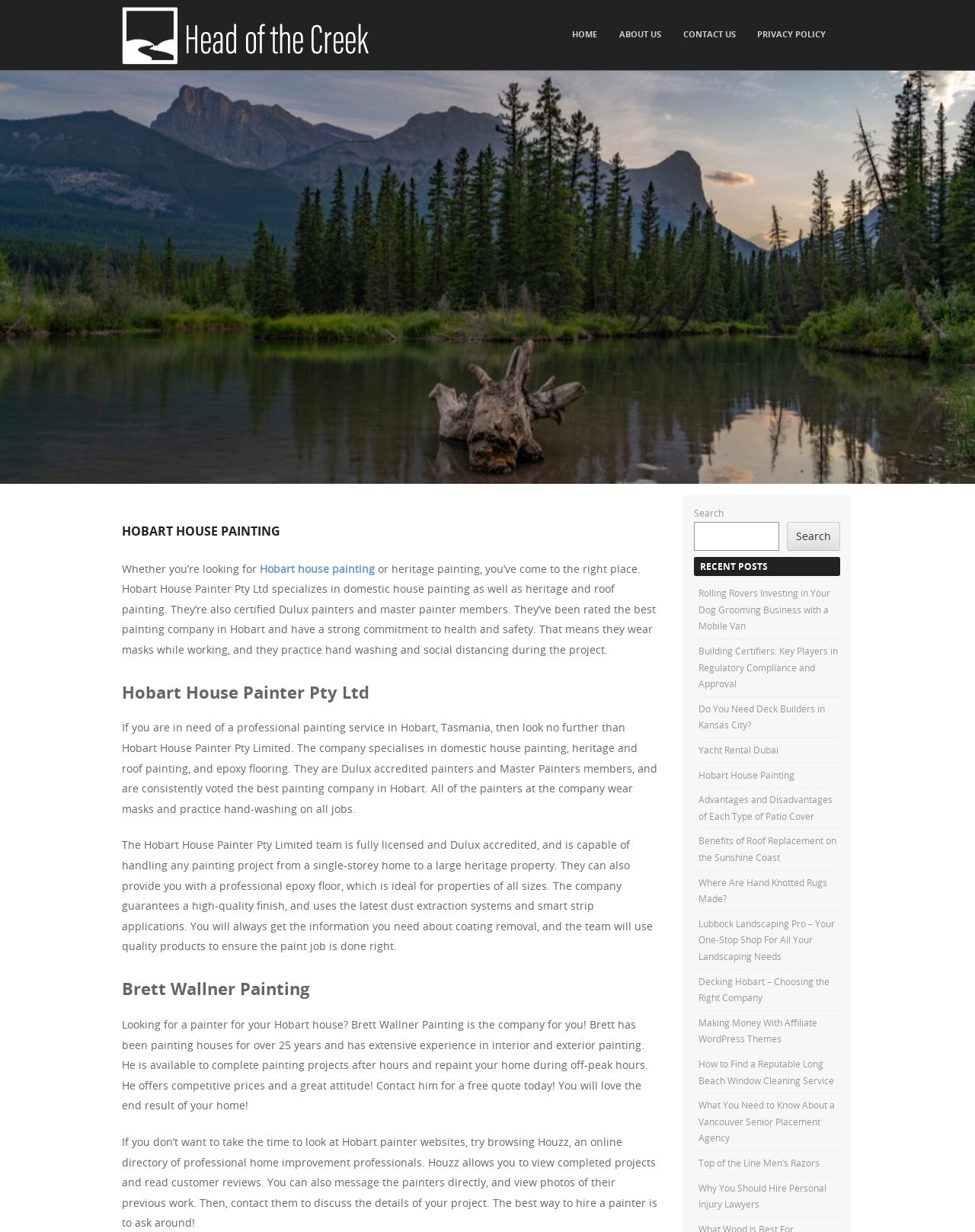Find the bounding box coordinates of the clickable region needed to perform the following instruction: "Read the 'Hobart House Painting' article". The coordinates should be provided as four float numbers between 0 and 1, i.e., [left, top, right, bottom].

[0.717, 0.624, 0.815, 0.634]